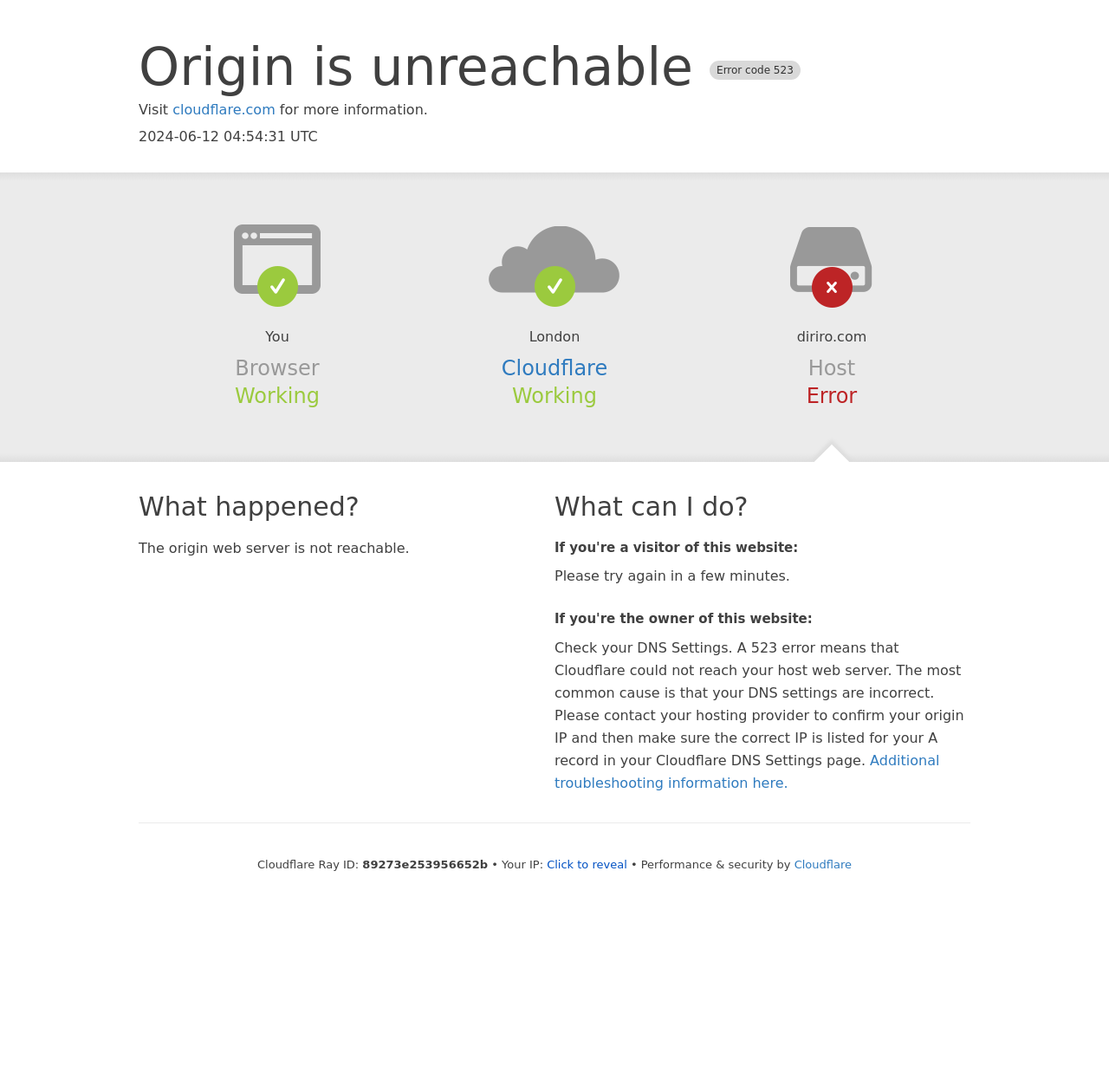What is the error code?
Answer the question with a single word or phrase derived from the image.

523